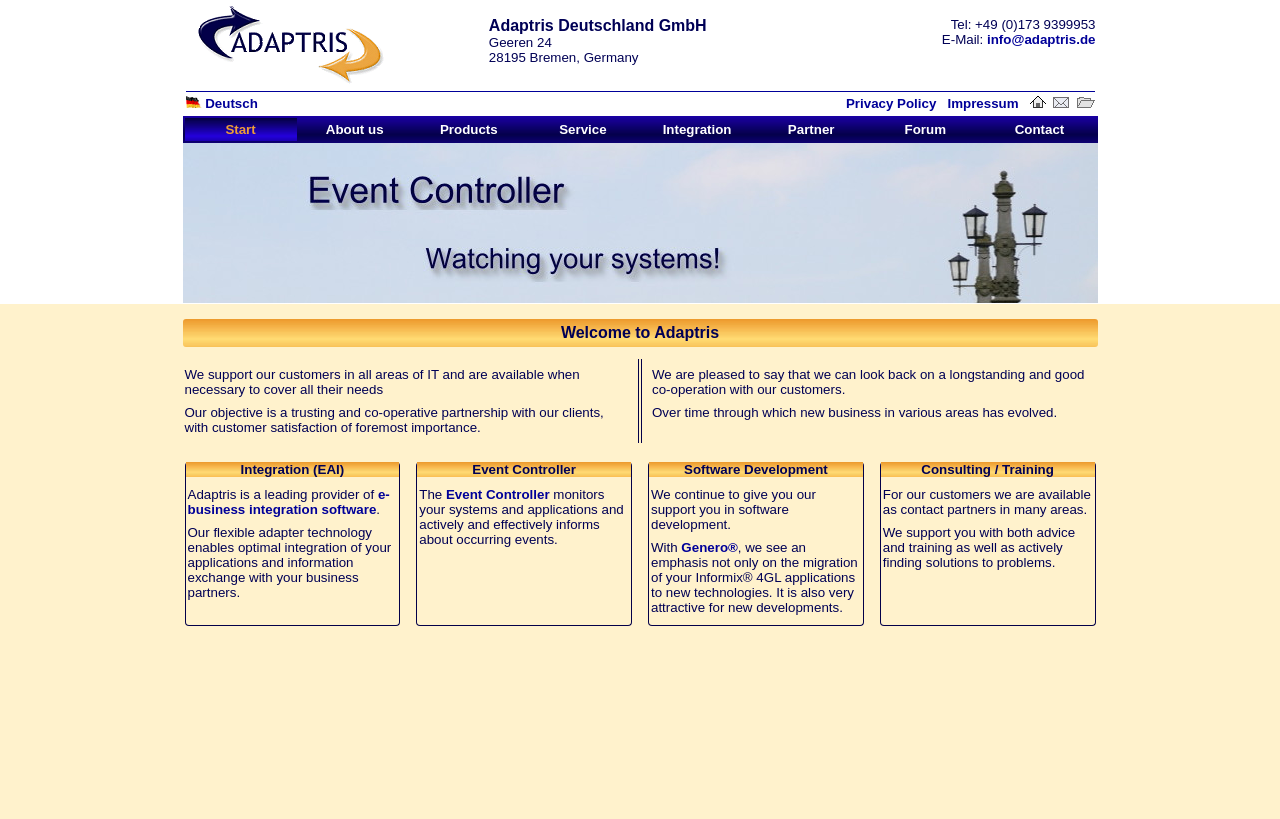Indicate the bounding box coordinates of the element that needs to be clicked to satisfy the following instruction: "Click on the 'Genero®' link". The coordinates should be four float numbers between 0 and 1, i.e., [left, top, right, bottom].

[0.532, 0.659, 0.576, 0.678]